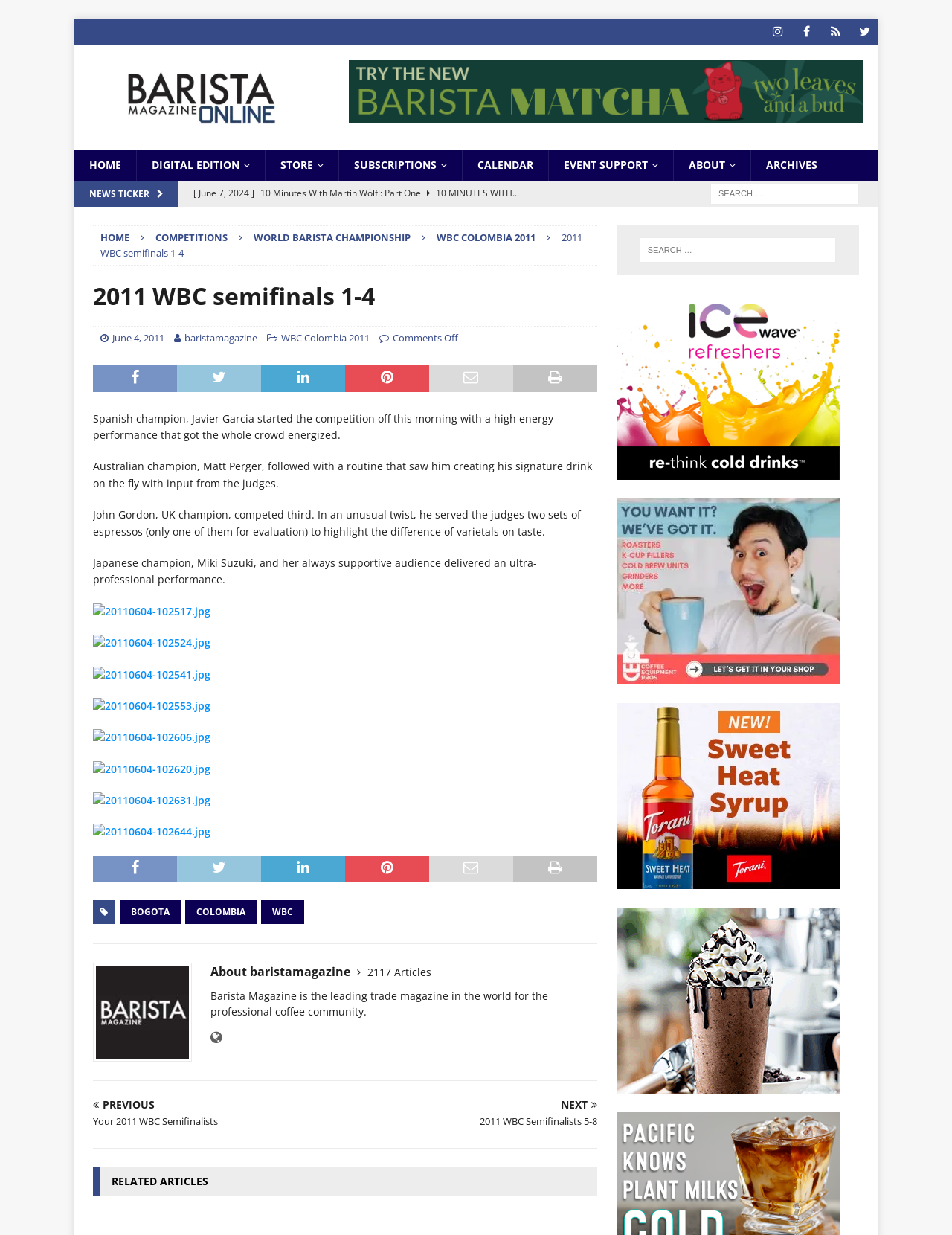Find and specify the bounding box coordinates that correspond to the clickable region for the instruction: "Search for something".

[0.746, 0.148, 0.902, 0.166]